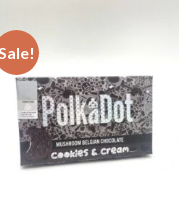Give a detailed account of what is happening in the image.

The image showcases a box of PolkaDot Cookies & Cream chocolate, prominently featuring a "Sale!" label at the top left corner. The packaging is designed with a modern aesthetic, incorporating a sleek black background adorned with intricate, polka dot patterns. The product name, "PolkaDot," is displayed in bold, white lettering, while "Mushroom Belgian Chocolate" and "Cookies & Cream" are featured below, indicating the flavor of the treat. This indulgent chocolate bar is part of a promotional campaign, inviting chocolate lovers to take advantage of the discounted price. Perfect for those seeking a unique and flavorful chocolate experience, this product blends the delightful tastes of cookies and cream with the innovative twist of mushrooms in chocolate.